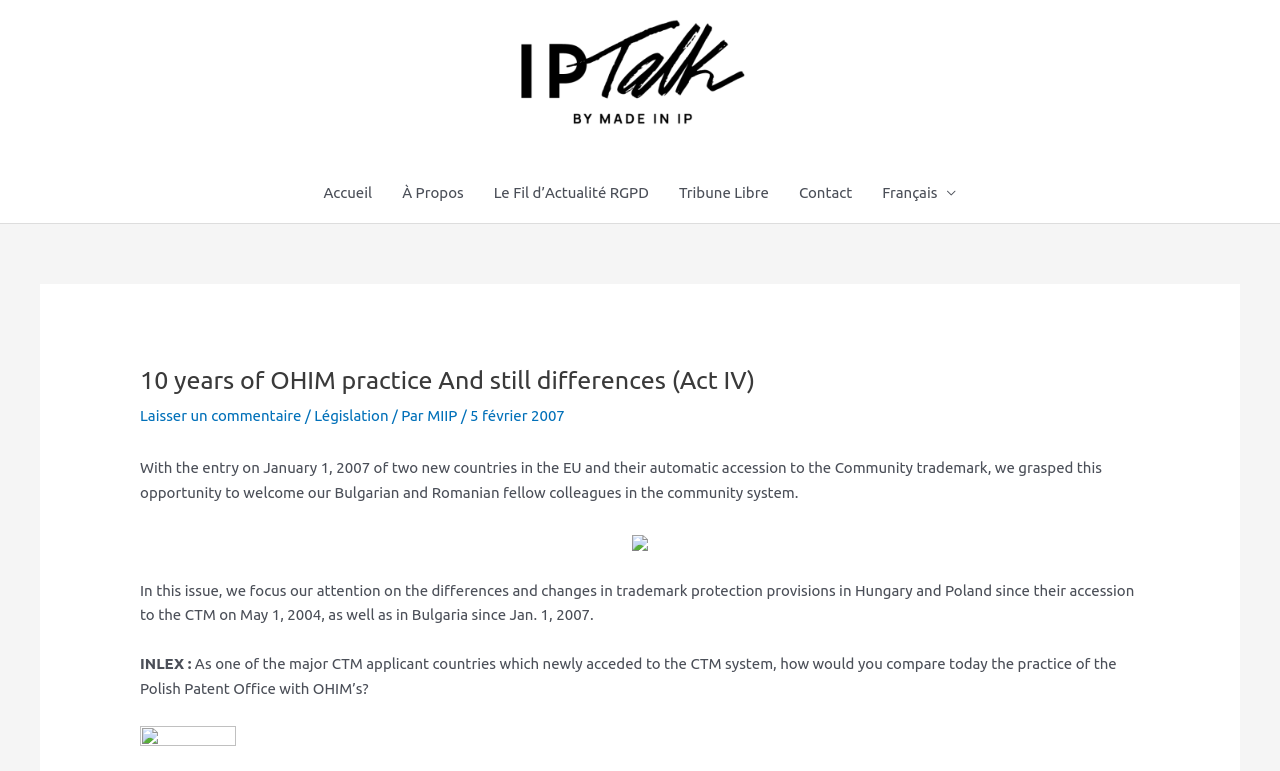Find the UI element described as: "Contact" and predict its bounding box coordinates. Ensure the coordinates are four float numbers between 0 and 1, [left, top, right, bottom].

[0.612, 0.212, 0.678, 0.29]